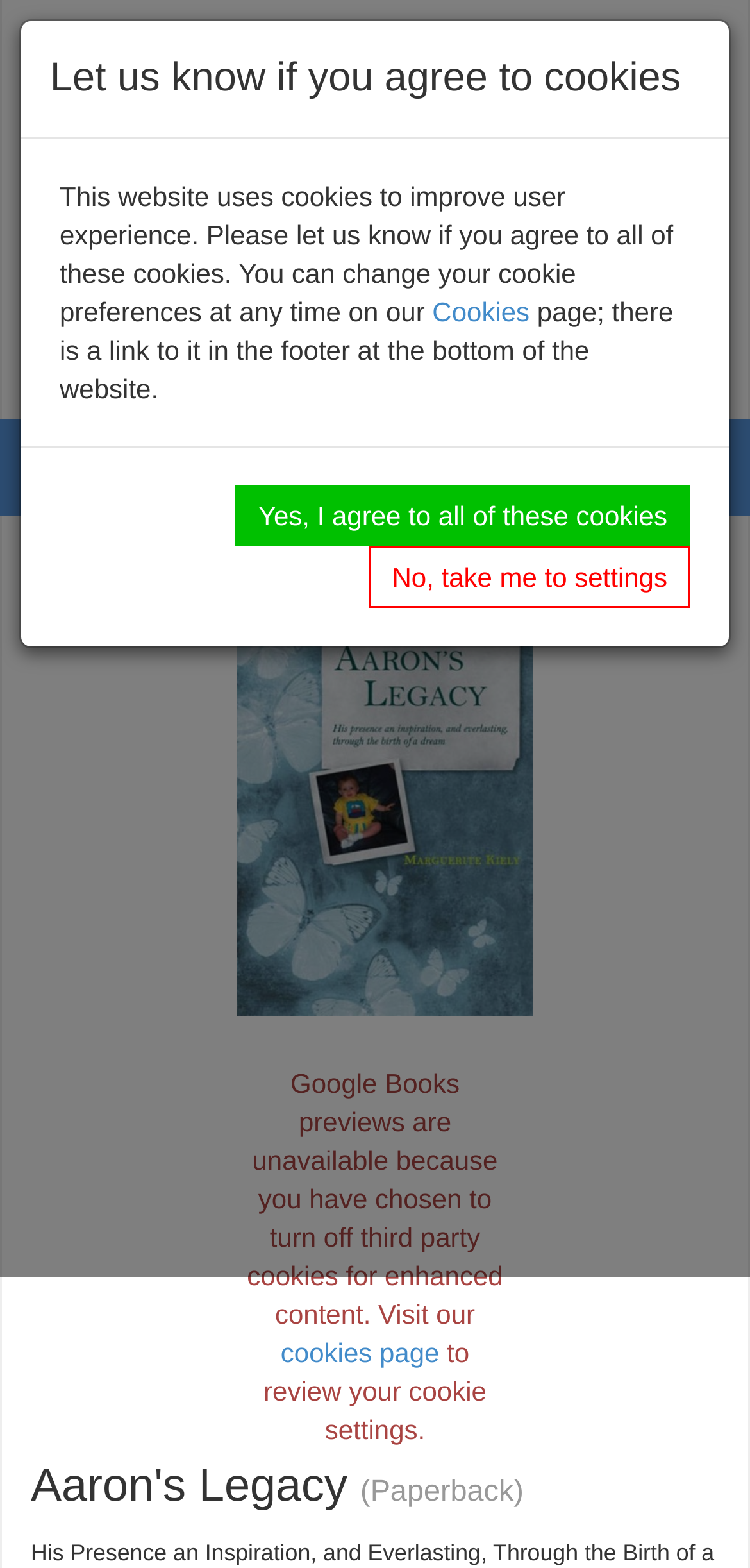Refer to the image and answer the question with as much detail as possible: What is the text on the button to toggle navigation?

I found the button by looking at the element with the type 'button' and its text 'Toggle navigation', and its bounding box coordinates [0.849, 0.277, 0.962, 0.319].